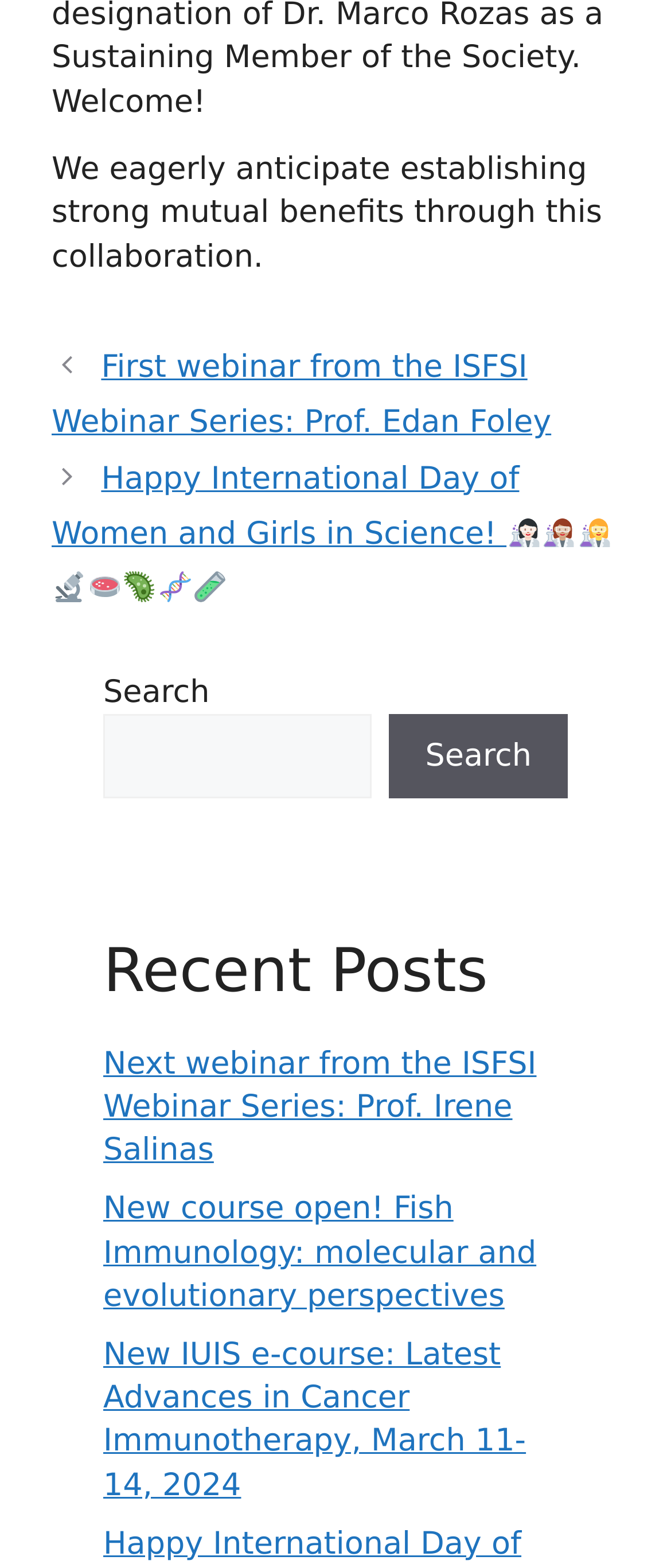How many images are in the second post?
Analyze the image and provide a thorough answer to the question.

I examined the second link in the 'Posts' section and found five images with emojis: 👩🏻🔬, 👩🏽🔬, 👩🔬, 🔬, and several others.